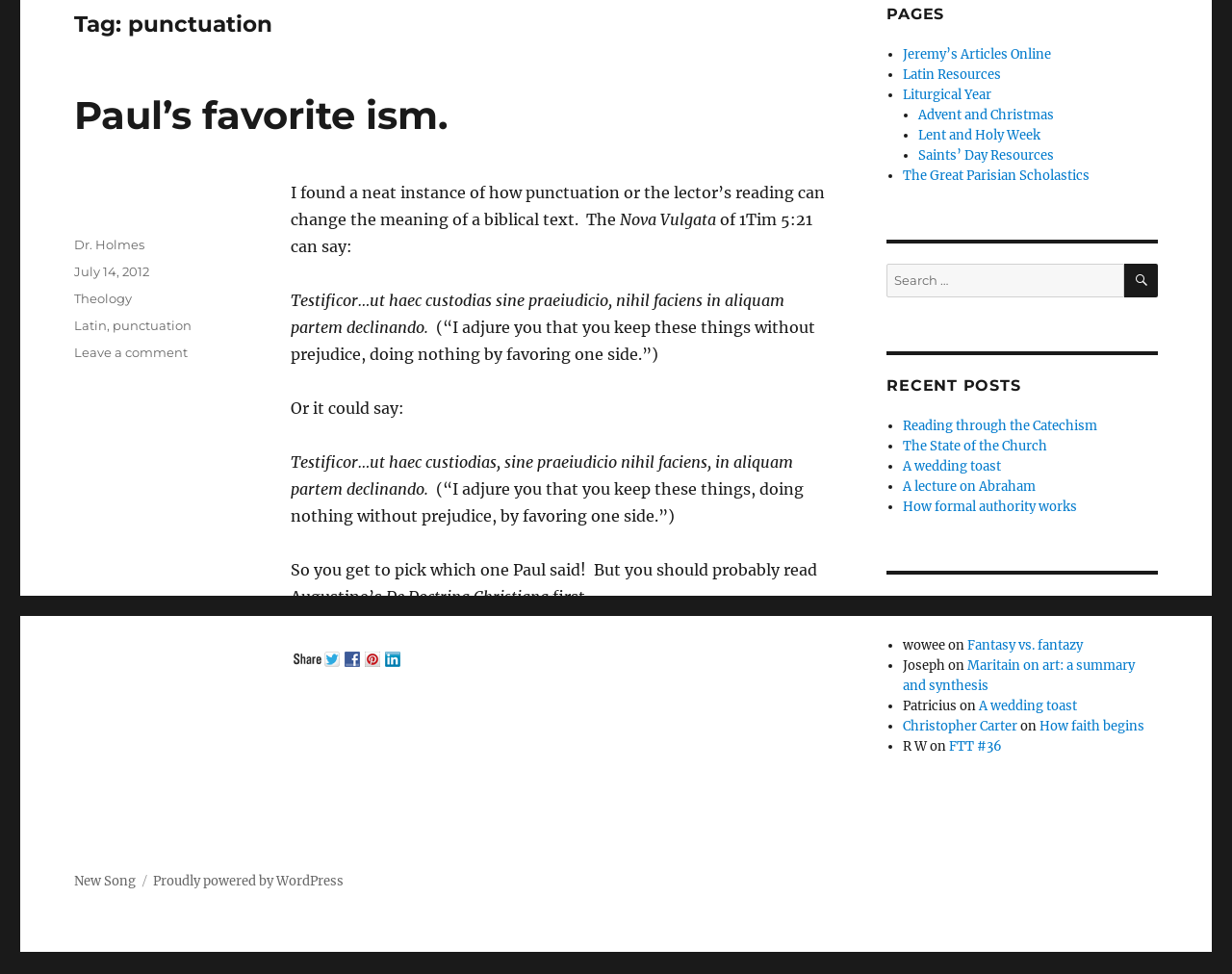From the webpage screenshot, predict the bounding box of the UI element that matches this description: "The State of the Church".

[0.733, 0.449, 0.85, 0.466]